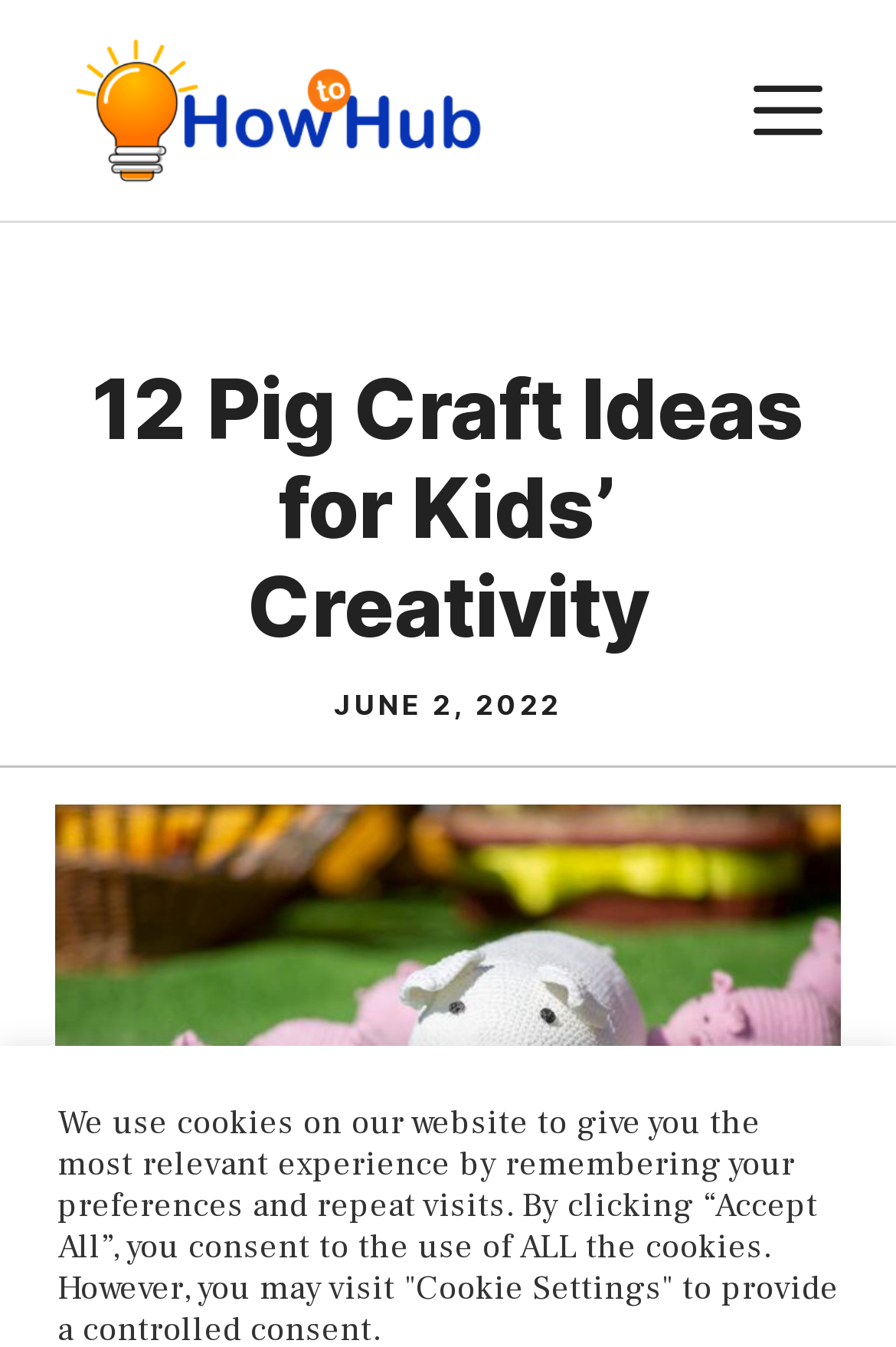How many images are on the webpage?
Please give a well-detailed answer to the question.

I counted the number of image elements on the webpage. There is an image within the banner element at the top, and another image below the main heading. Therefore, there are two images on the webpage.